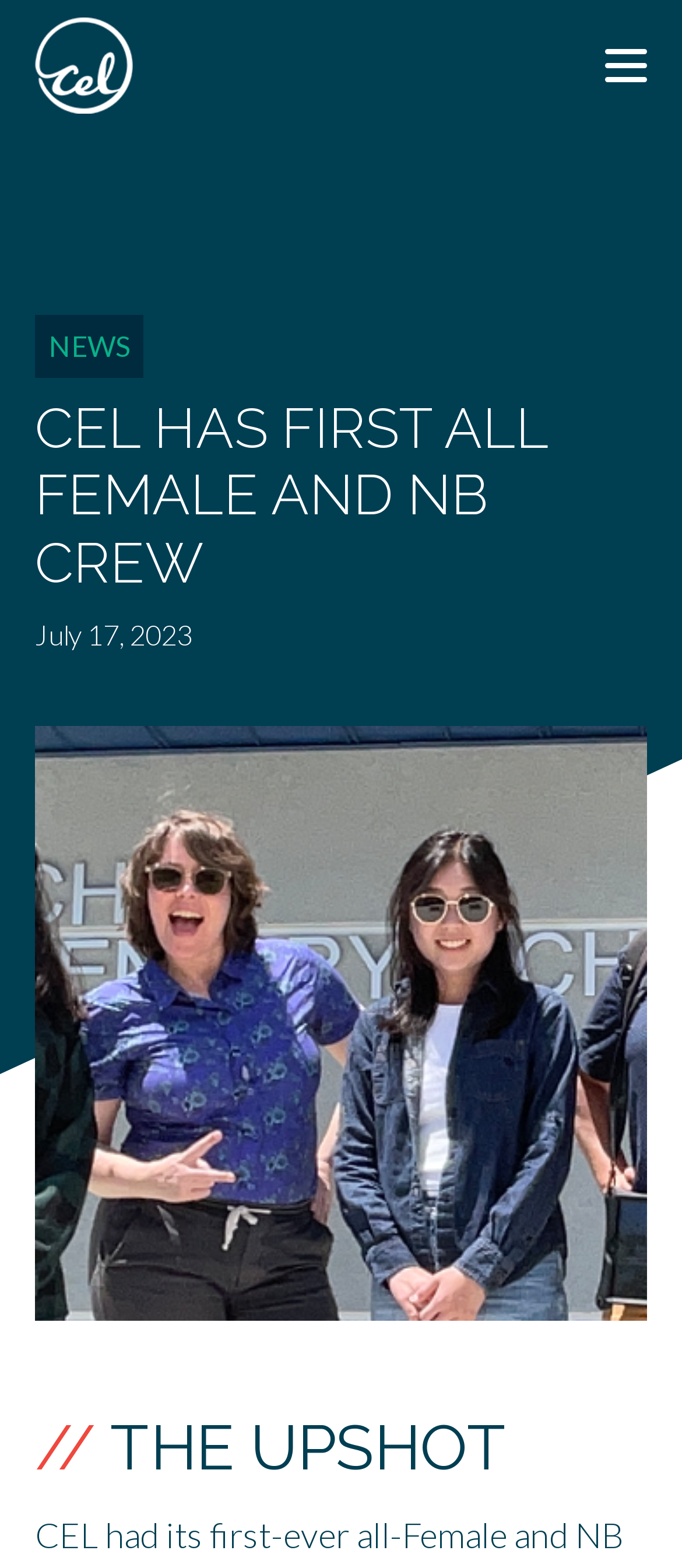What is the category of the news article? Analyze the screenshot and reply with just one word or a short phrase.

NEWS